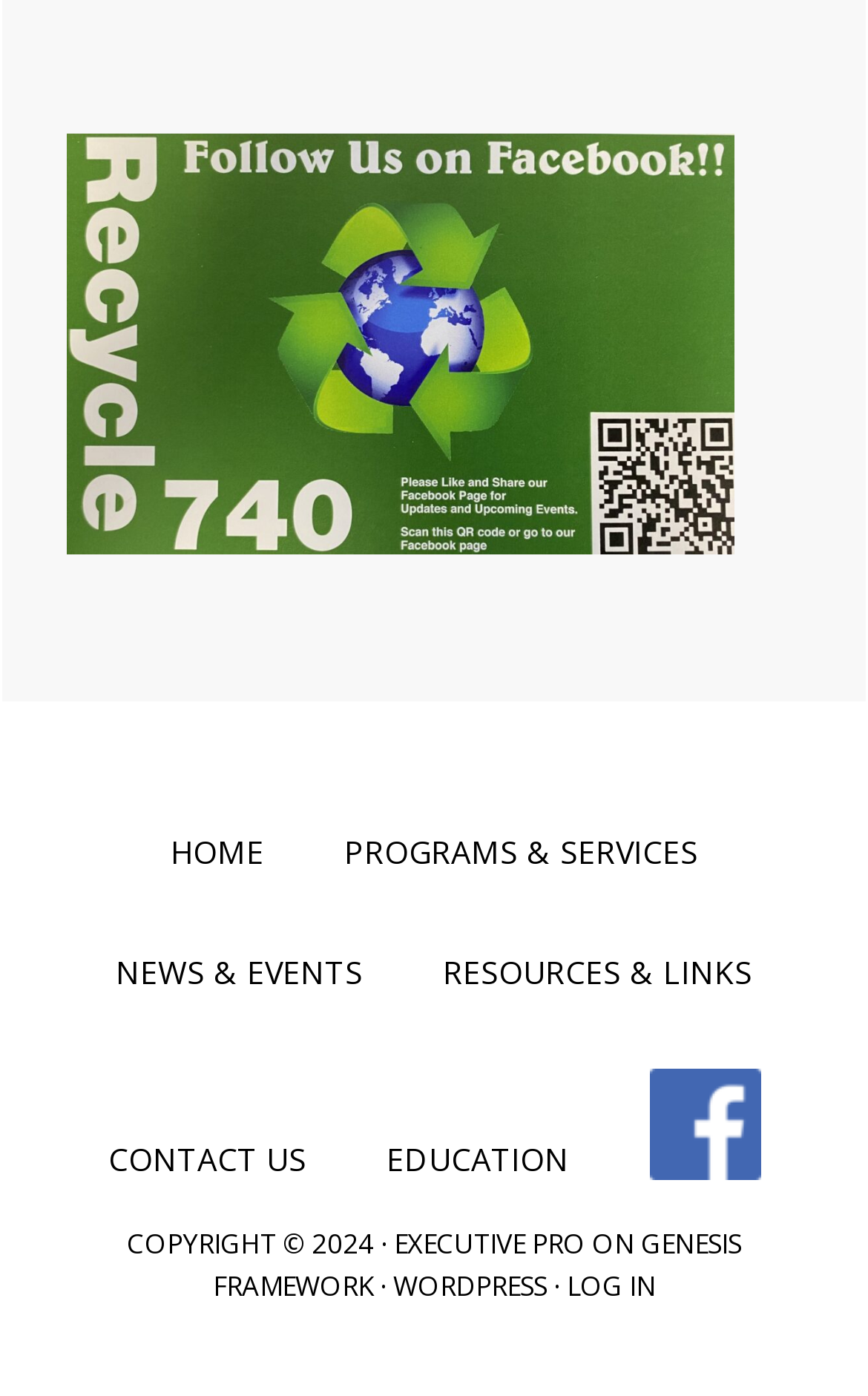Bounding box coordinates are specified in the format (top-left x, top-left y, bottom-right x, bottom-right y). All values are floating point numbers bounded between 0 and 1. Please provide the bounding box coordinate of the region this sentence describes: Programs & Services

[0.355, 0.567, 0.845, 0.654]